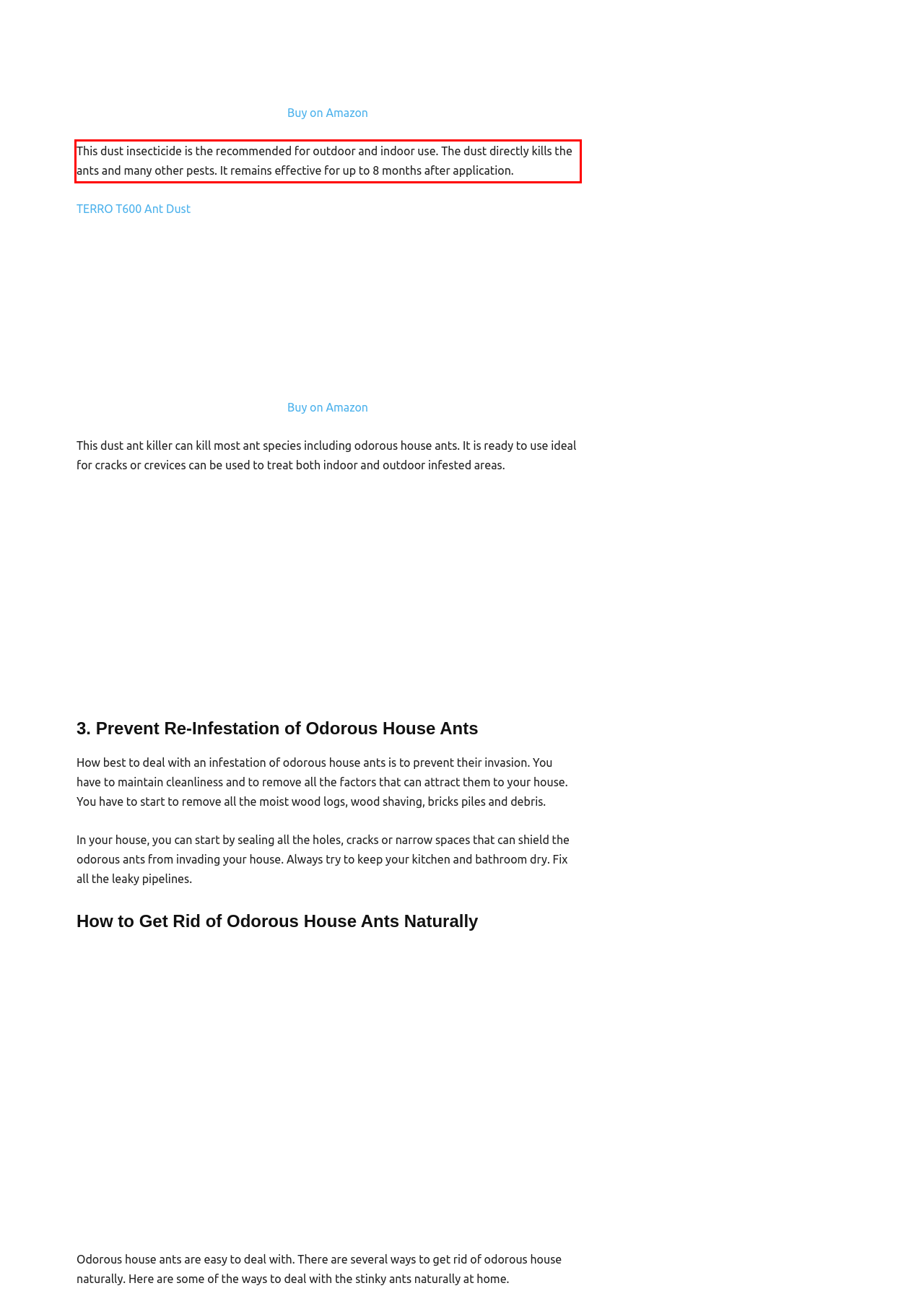Given a webpage screenshot, identify the text inside the red bounding box using OCR and extract it.

This dust insecticide is the recommended for outdoor and indoor use. The dust directly kills the ants and many other pests. It remains effective for up to 8 months after application.